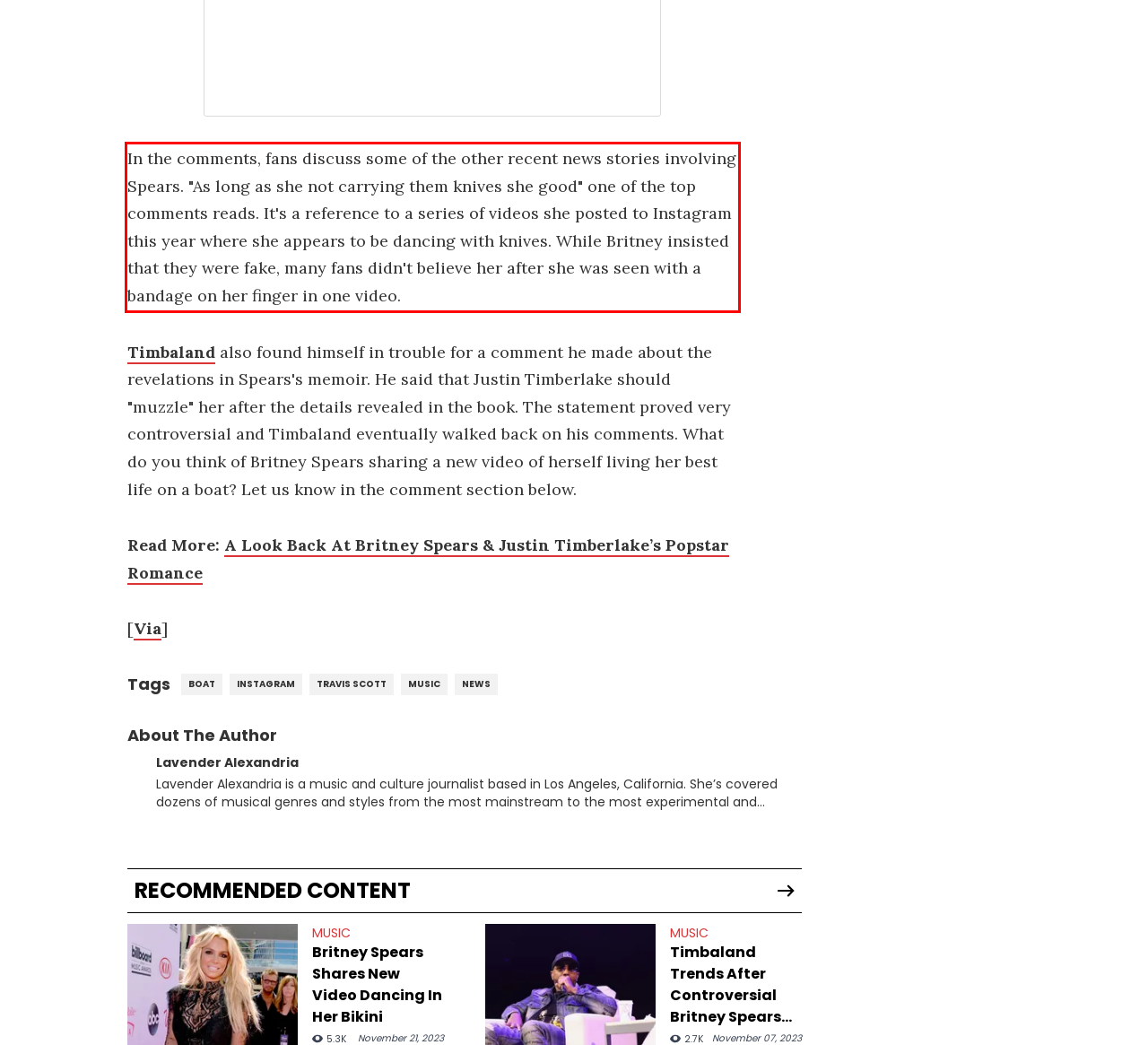You are given a screenshot with a red rectangle. Identify and extract the text within this red bounding box using OCR.

In the comments, fans discuss some of the other recent news stories involving Spears. "As long as she not carrying them knives she good" one of the top comments reads. It's a reference to a series of videos she posted to Instagram this year where she appears to be dancing with knives. While Britney insisted that they were fake, many fans didn't believe her after she was seen with a bandage on her finger in one video.